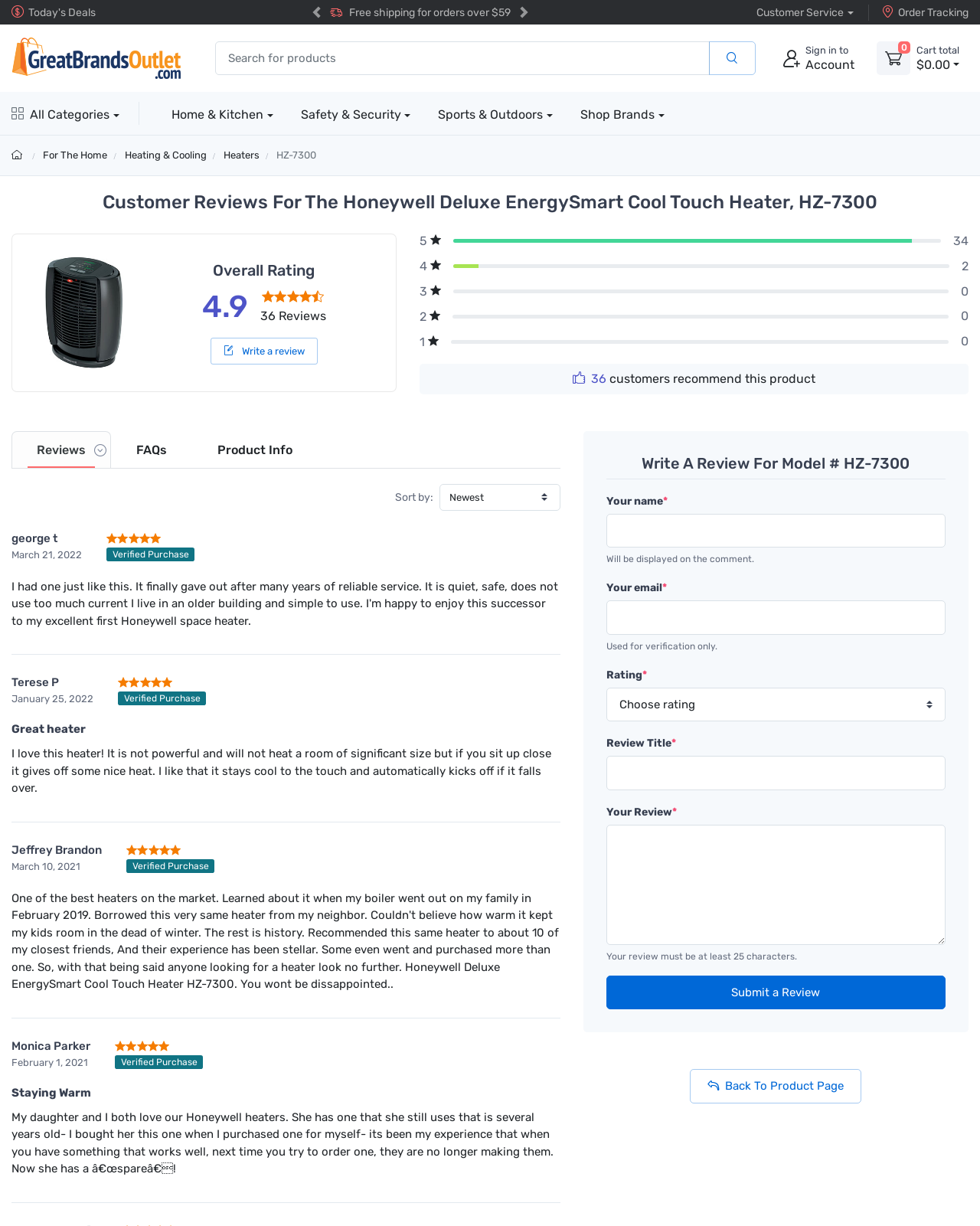Determine the bounding box coordinates of the clickable region to carry out the instruction: "View cart".

[0.895, 0.034, 0.929, 0.061]